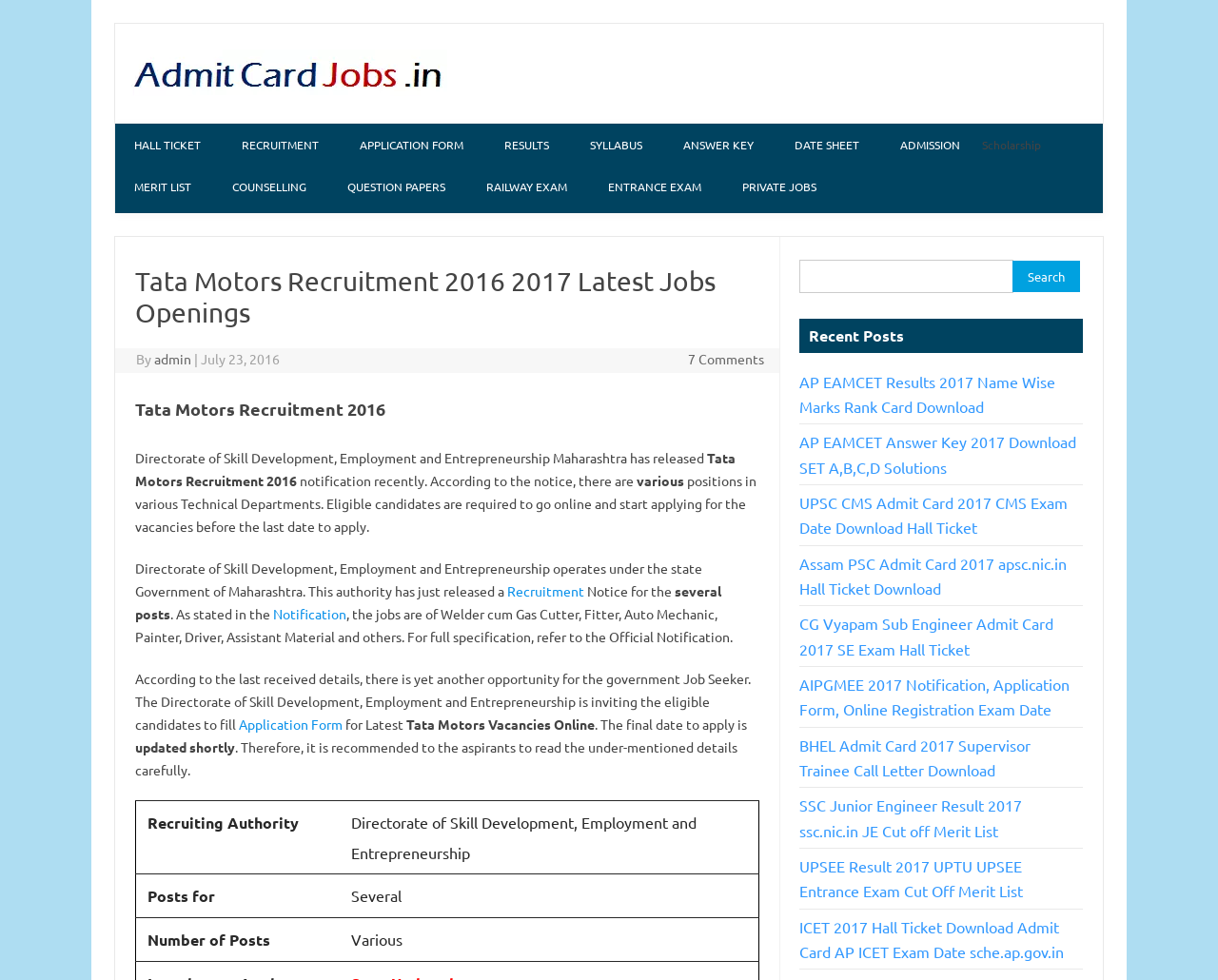Predict the bounding box of the UI element based on this description: "Admission".

[0.723, 0.126, 0.804, 0.169]